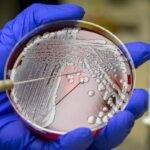Please provide a brief answer to the following inquiry using a single word or phrase:
What is the purpose of the gel medium?

For research and experimentation